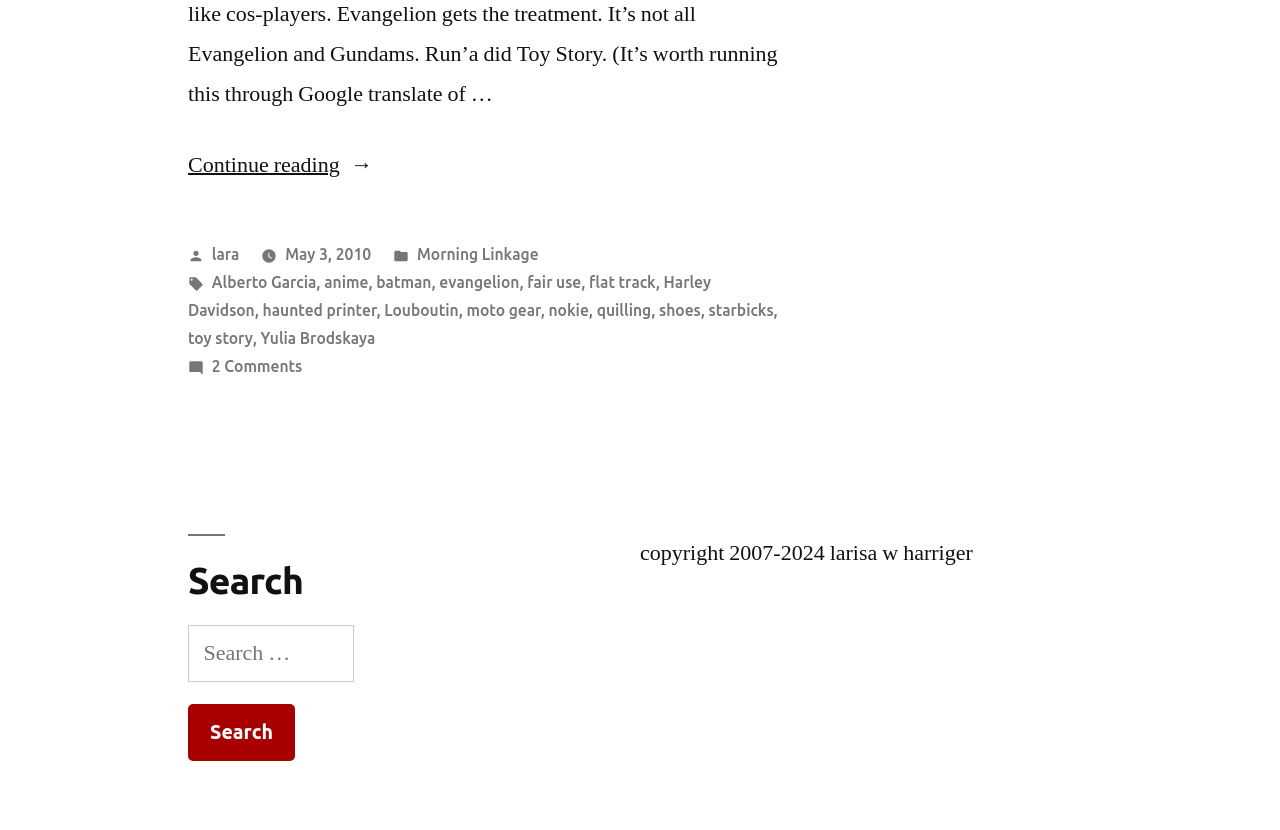How many comments are there on the post?
Using the screenshot, give a one-word or short phrase answer.

2 Comments